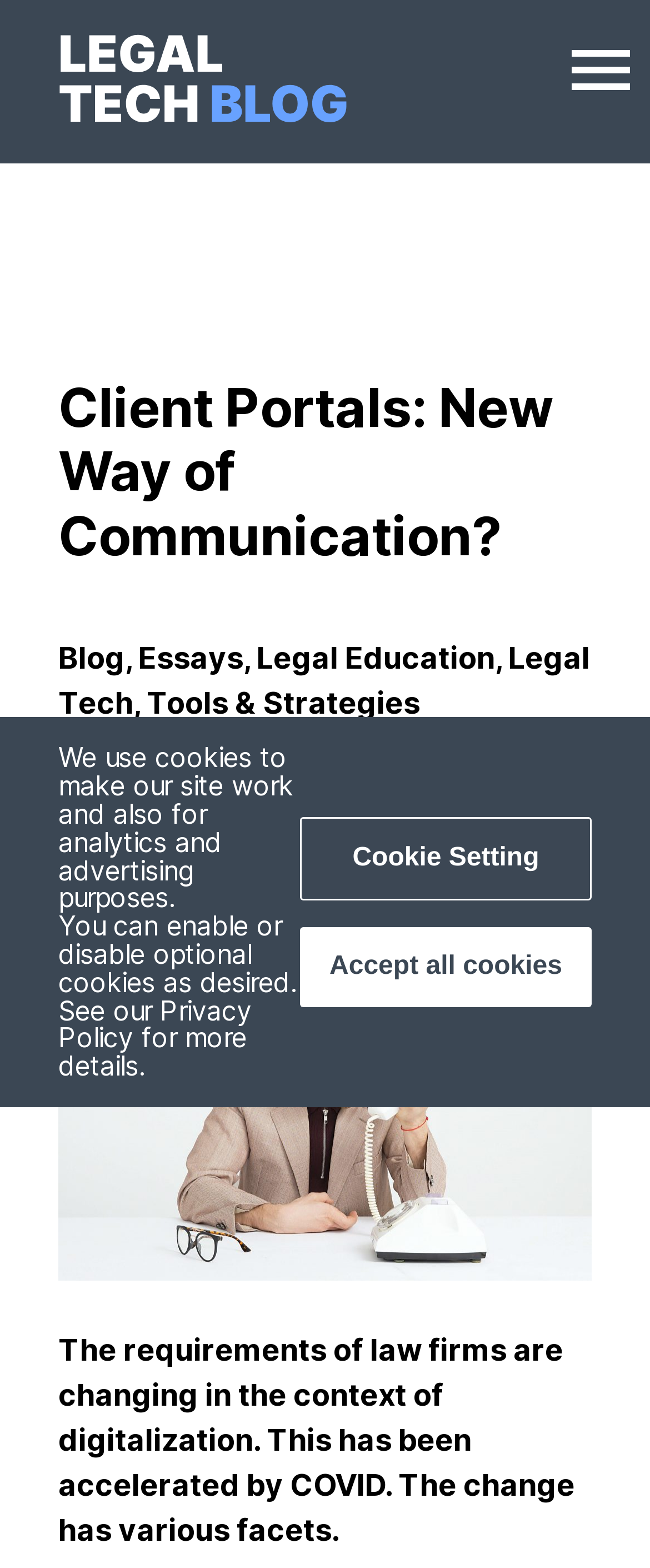Please identify the bounding box coordinates of the region to click in order to complete the task: "Check the Sports section". The coordinates must be four float numbers between 0 and 1, specified as [left, top, right, bottom].

None